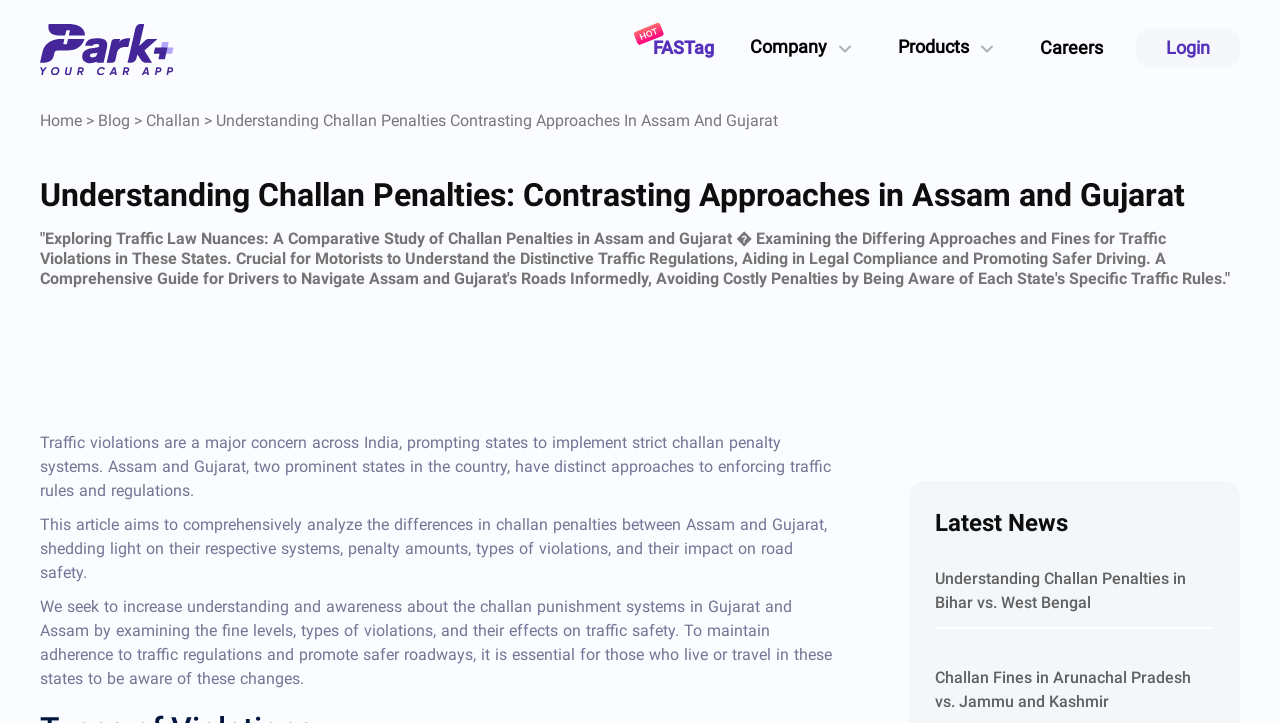Identify the main title of the webpage and generate its text content.

Understanding Challan Penalties: Contrasting Approaches in Assam and Gujarat